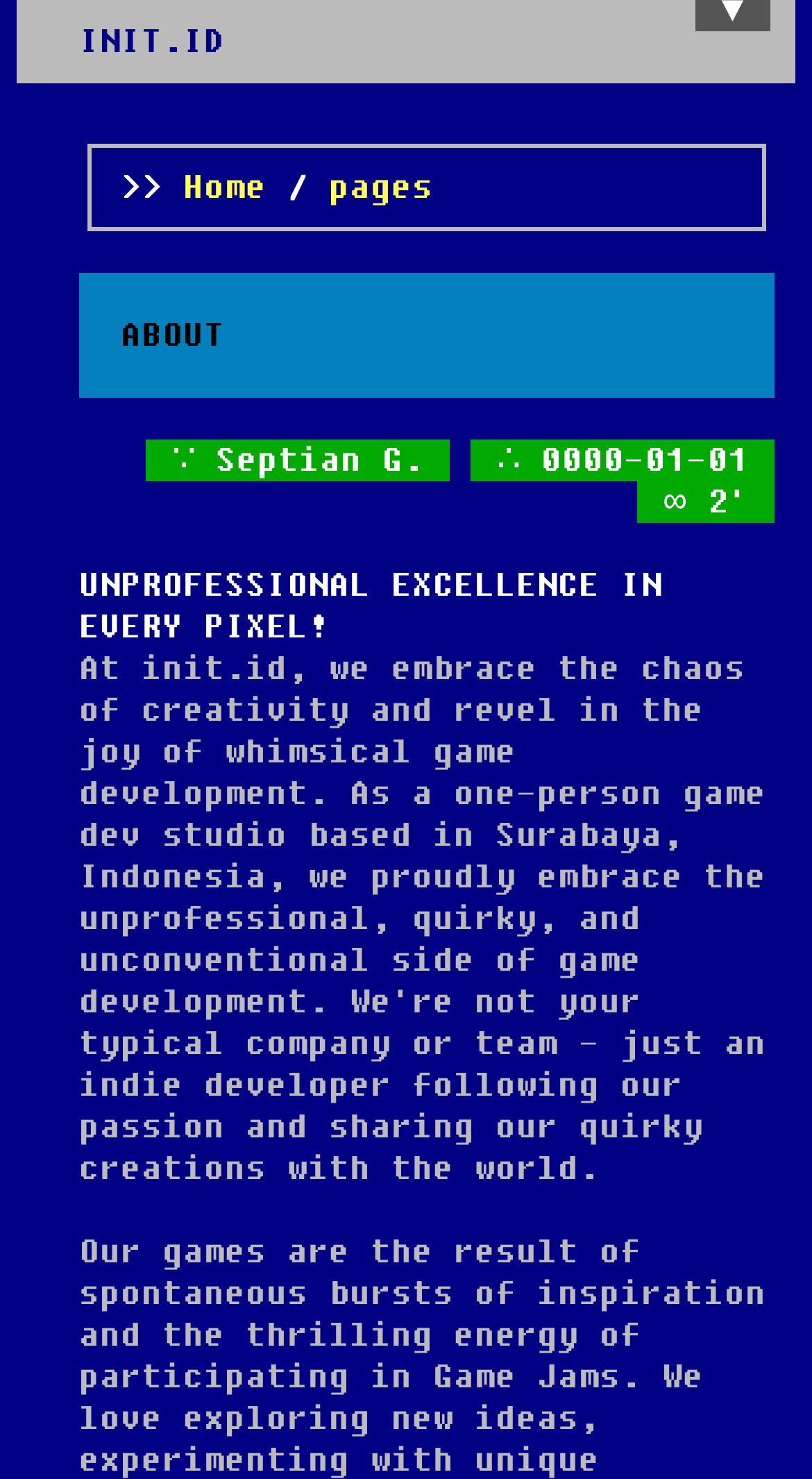Summarize the contents and layout of the webpage in detail.

The webpage is about an indie game developer from Indonesia, as indicated by the meta description. 

At the top of the page, there is a navigation menu with five links: 'INIT.ID', 'Home', 'Categories', 'About', and 'Contact'. These links are aligned horizontally and take up most of the width of the page. 

Below the navigation menu, there is a secondary navigation section with three elements: a '>>' symbol, a 'Home' link, and a '/' symbol, followed by a 'pages' link. This section is also aligned horizontally.

The main content of the page is divided into two sections. On the left side, there is a heading 'ABOUT' followed by two lines of text: '∵ Septian G.' and '∴ 0000-01-01'. 

On the right side, there is a prominent heading 'UNPROFESSIONAL EXCELLENCE IN EVERY PIXEL!' that takes up most of the width of the page.